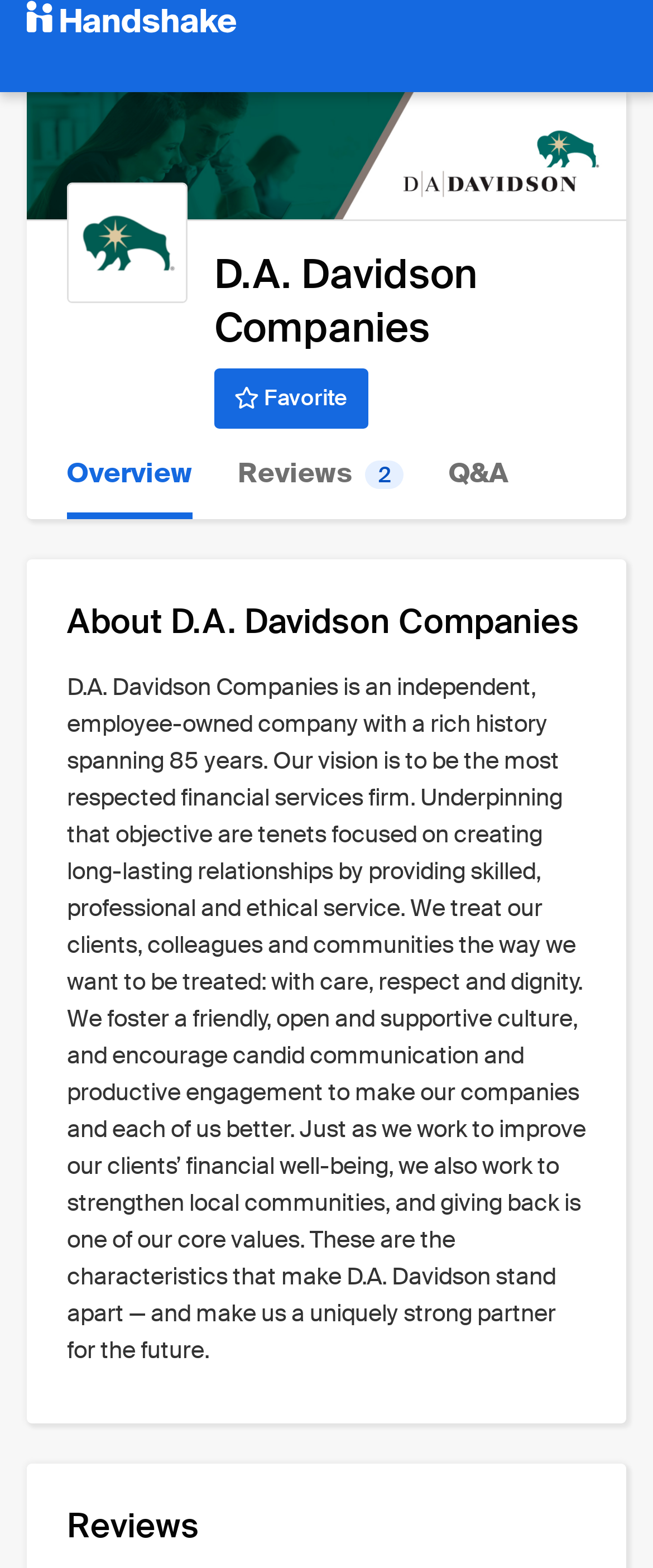Analyze the image and answer the question with as much detail as possible: 
How many years of history does the company have?

I found the answer by reading the static text element that describes the company, which mentions that it has a 'rich history spanning 85 years'.